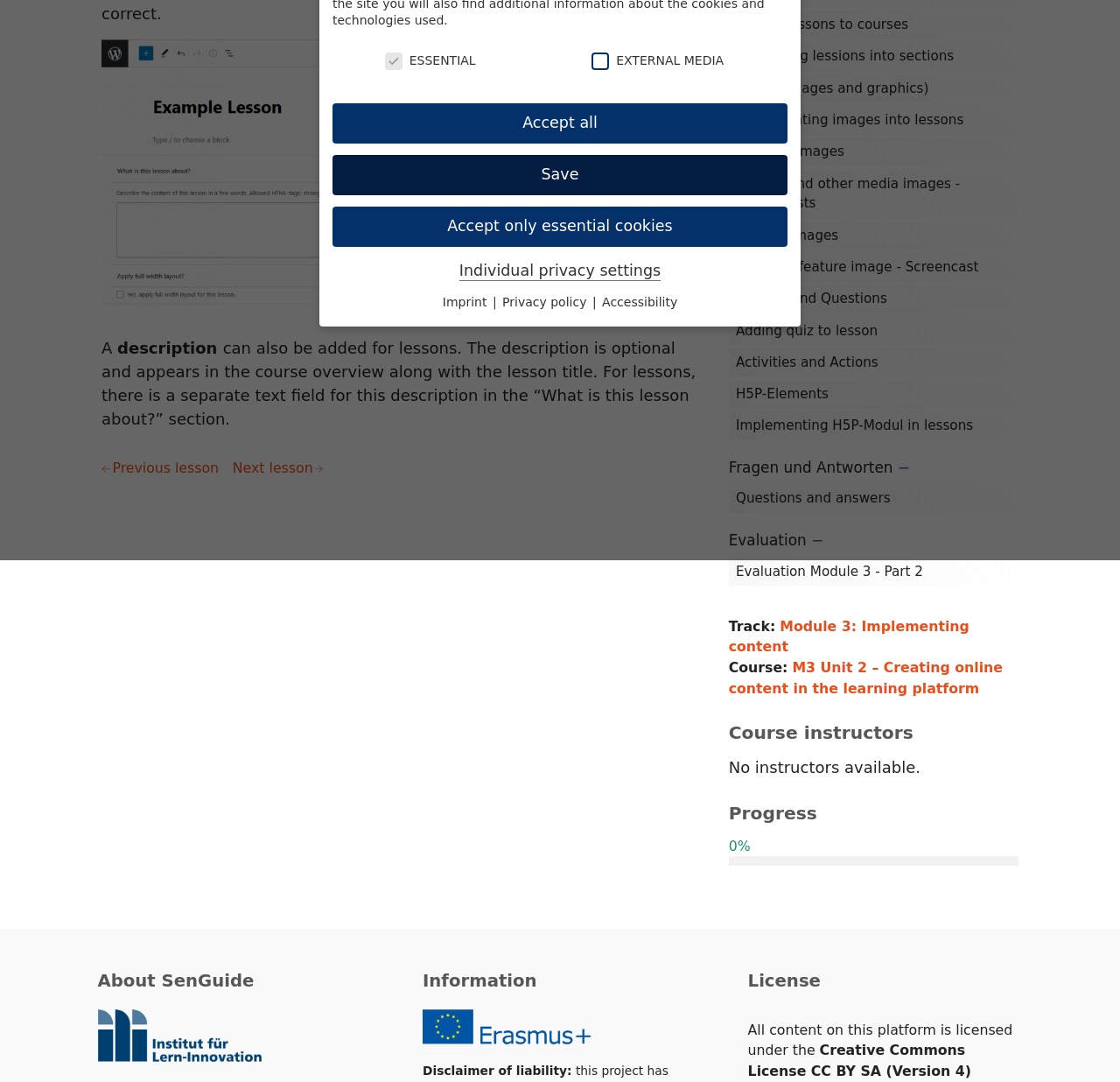Calculate the bounding box coordinates of the UI element given the description: "Activities and Actions".

[0.651, 0.322, 0.909, 0.348]